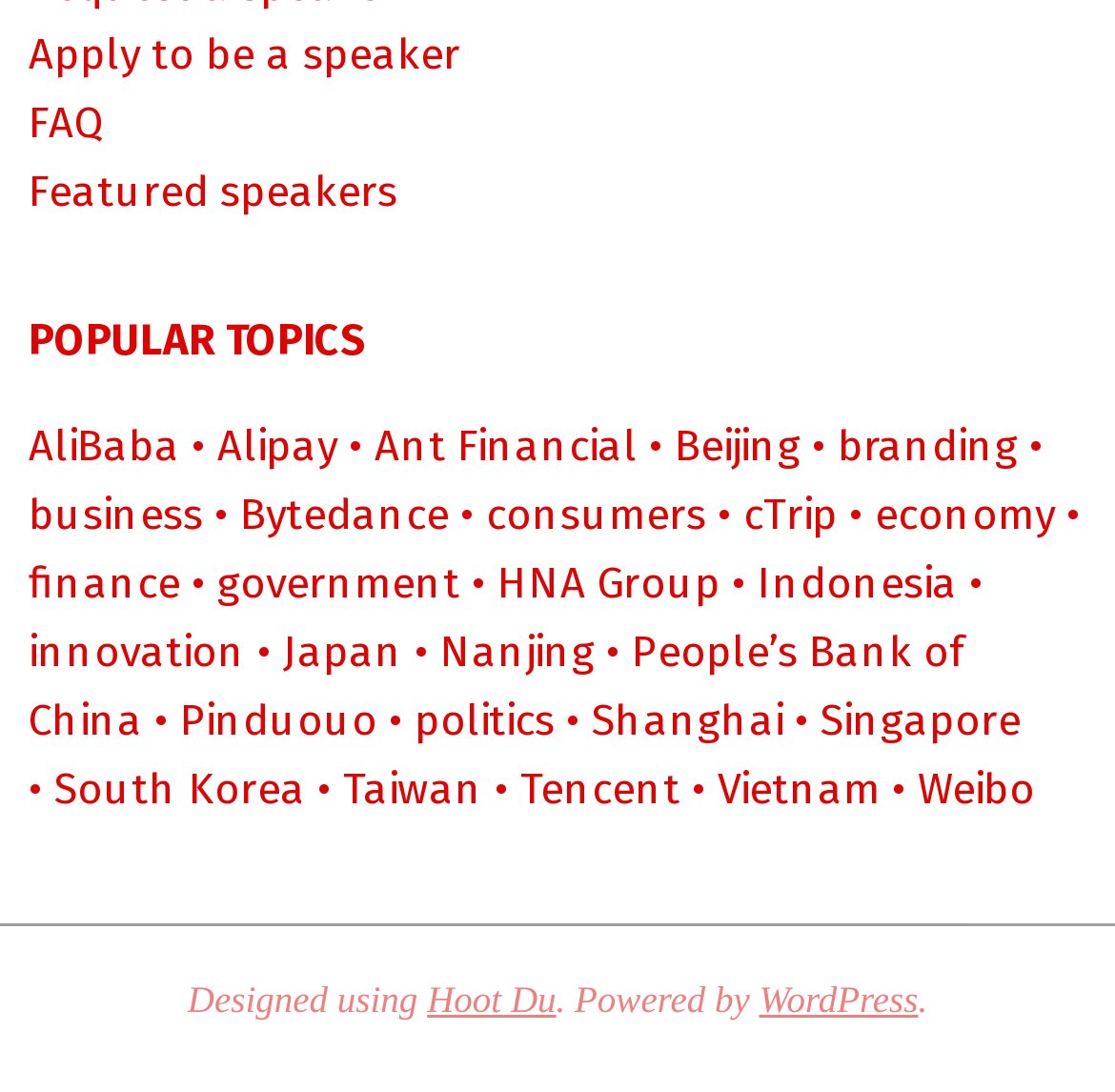What is the text between 'Designed using' and 'Hoot Du'?
Please provide a comprehensive answer based on the visual information in the image.

The text between 'Designed using' and 'Hoot Du' is a blank space, which is part of the footer section of the webpage.